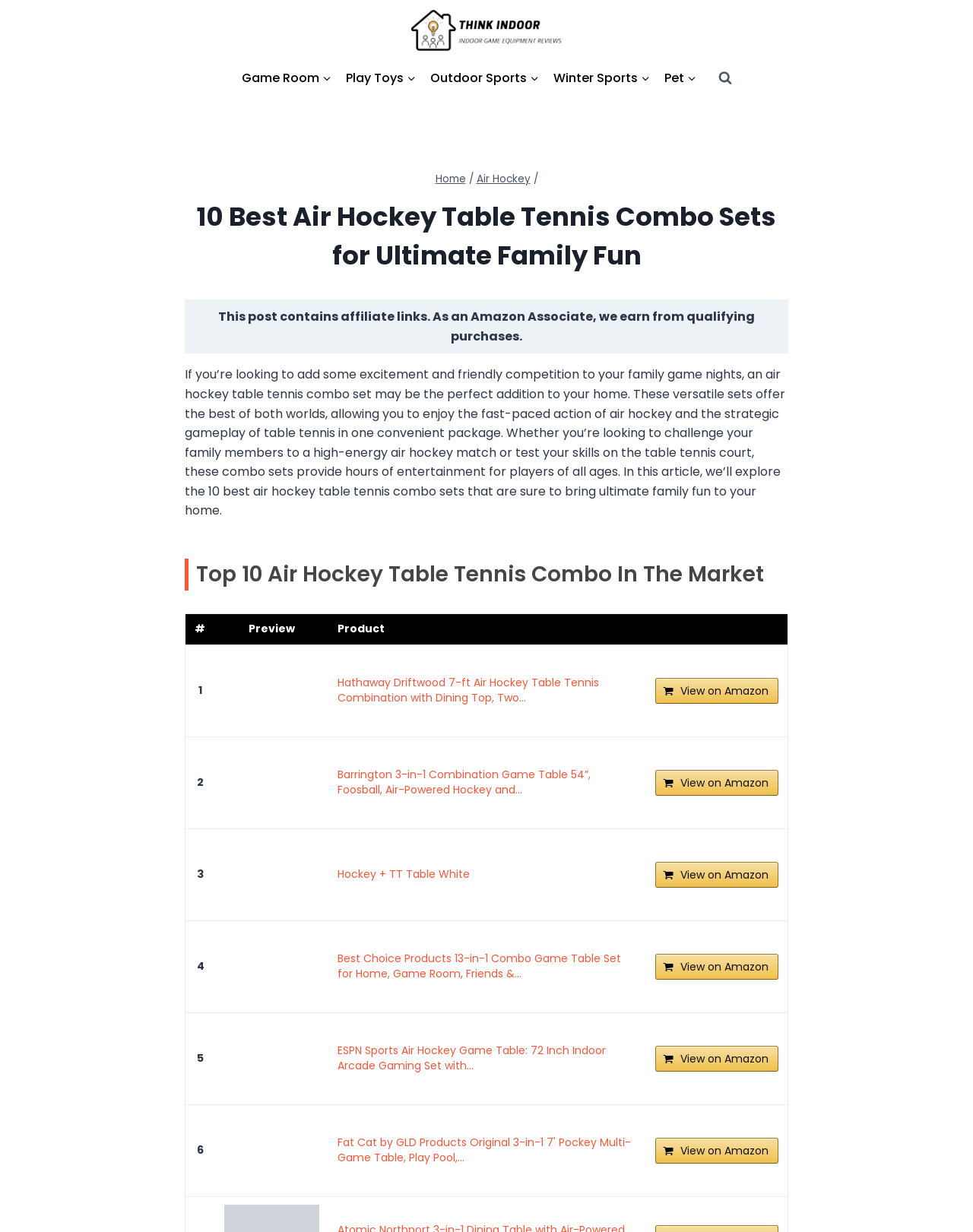Predict the bounding box for the UI component with the following description: "About Us".

None